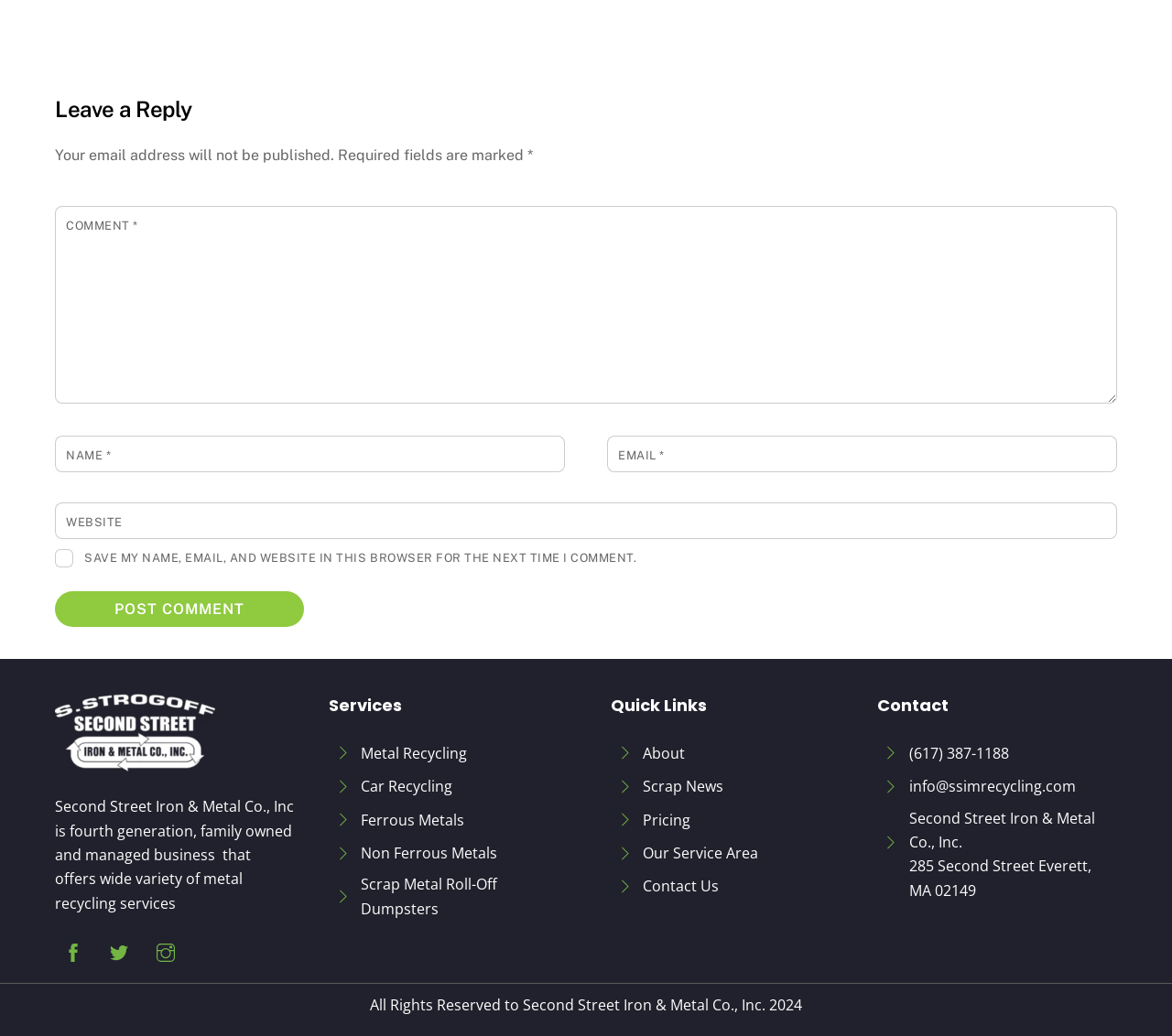For the given element description FORMS & REFERRALS, determine the bounding box coordinates of the UI element. The coordinates should follow the format (top-left x, top-left y, bottom-right x, bottom-right y) and be within the range of 0 to 1.

None